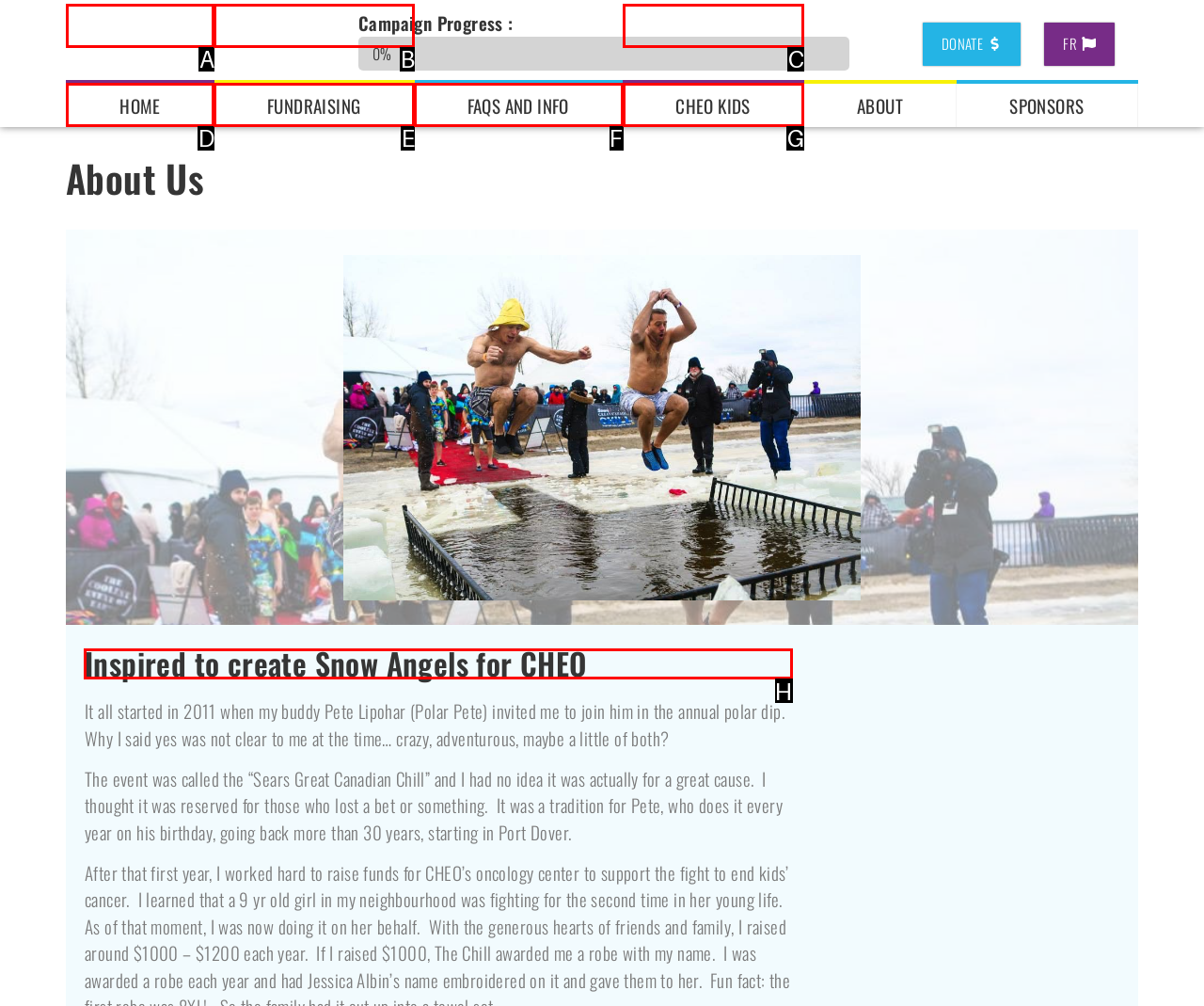Find the appropriate UI element to complete the task: Read about the inspiration behind Snow Angels for CHEO. Indicate your choice by providing the letter of the element.

H